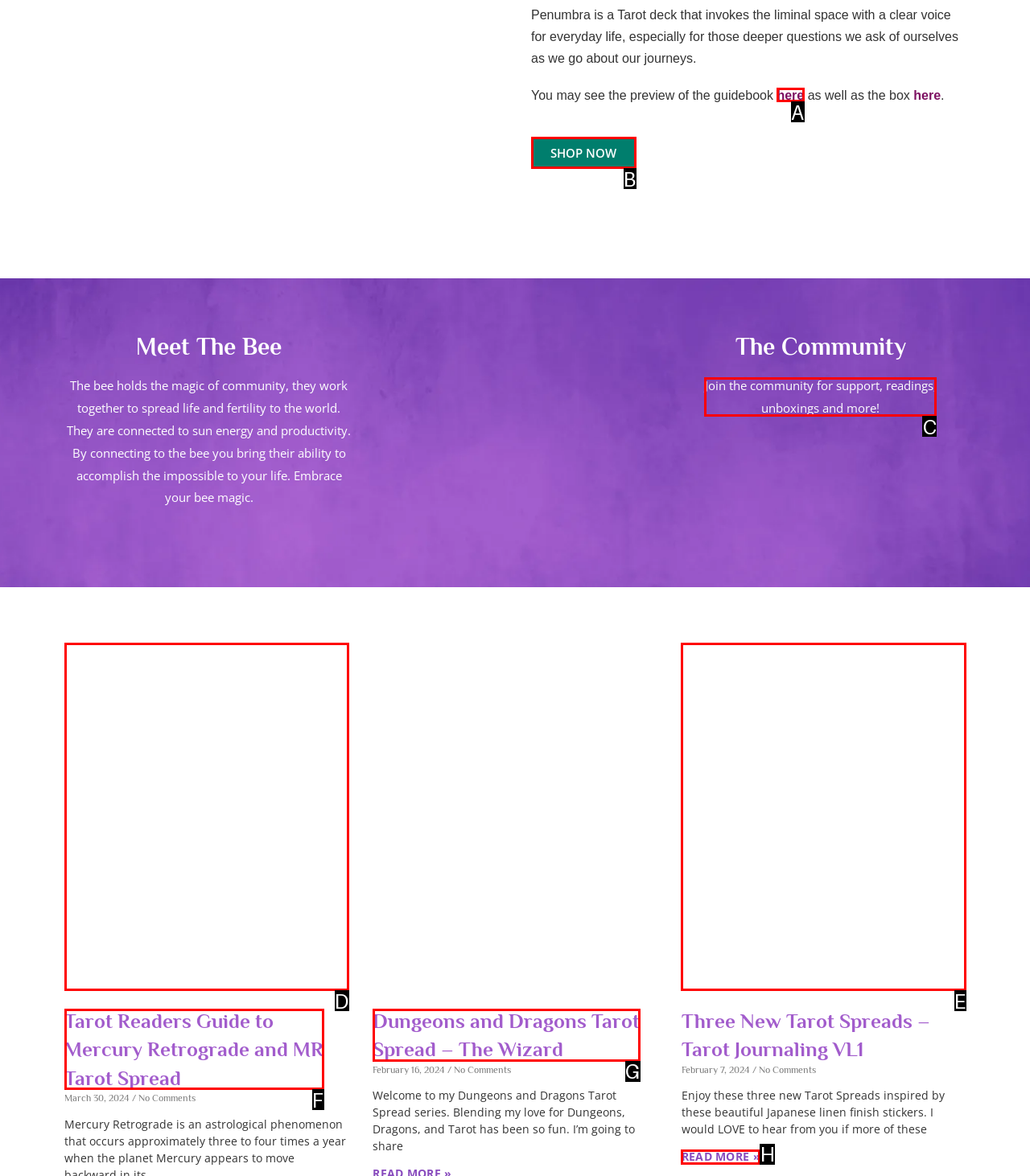Choose the UI element you need to click to carry out the task: Check out the community.
Respond with the corresponding option's letter.

C